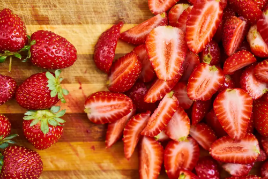Given the content of the image, can you provide a detailed answer to the question?
What is the purpose of proper storage for fruits like strawberries?

The caption emphasizes the importance of proper storage for preserving the freshness of fruits like strawberries, suggesting that the primary purpose of storage is to maintain their freshness.